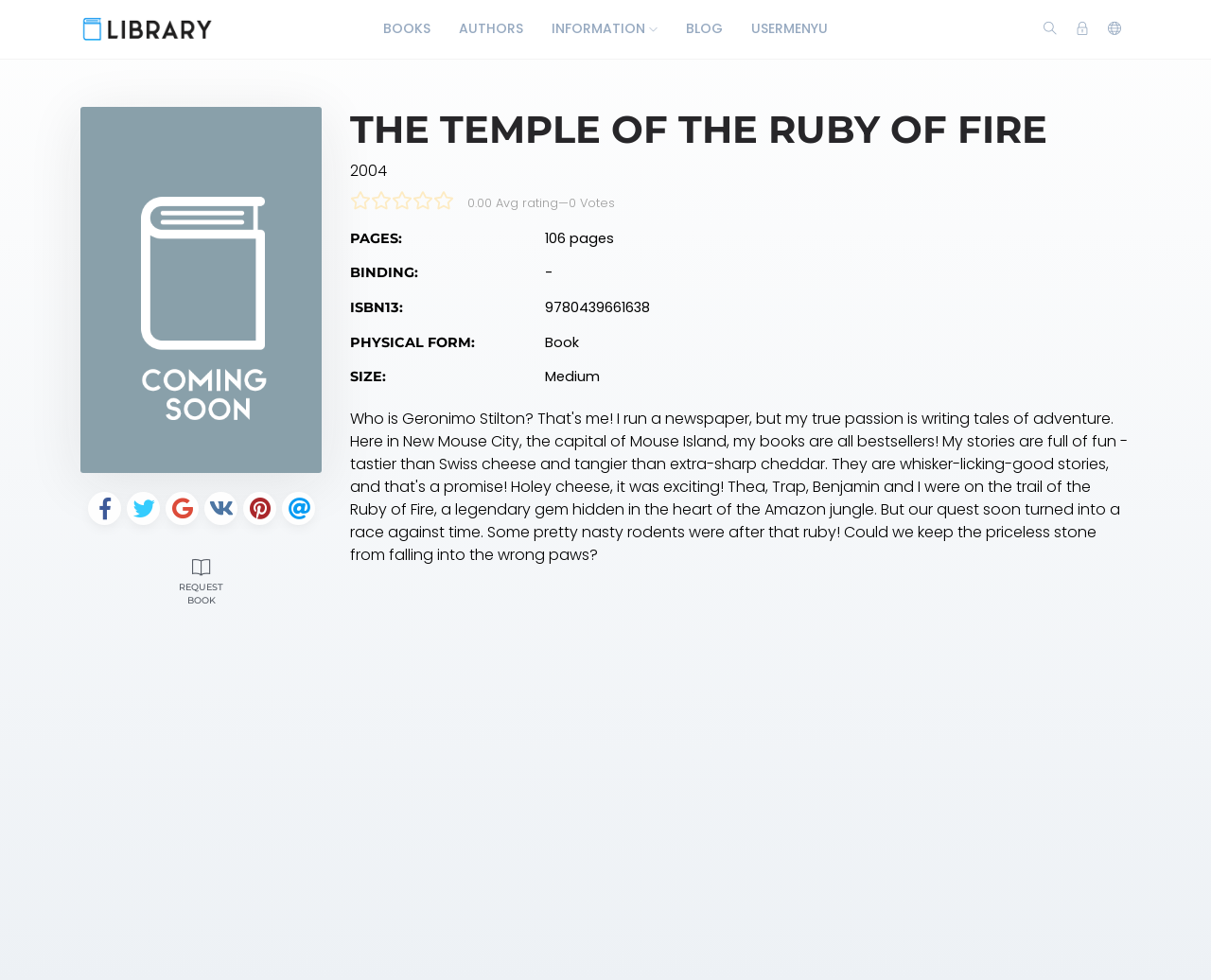Use a single word or phrase to answer the question: 
What is the name of the book on this webpage?

The Temple of the Ruby of Fire